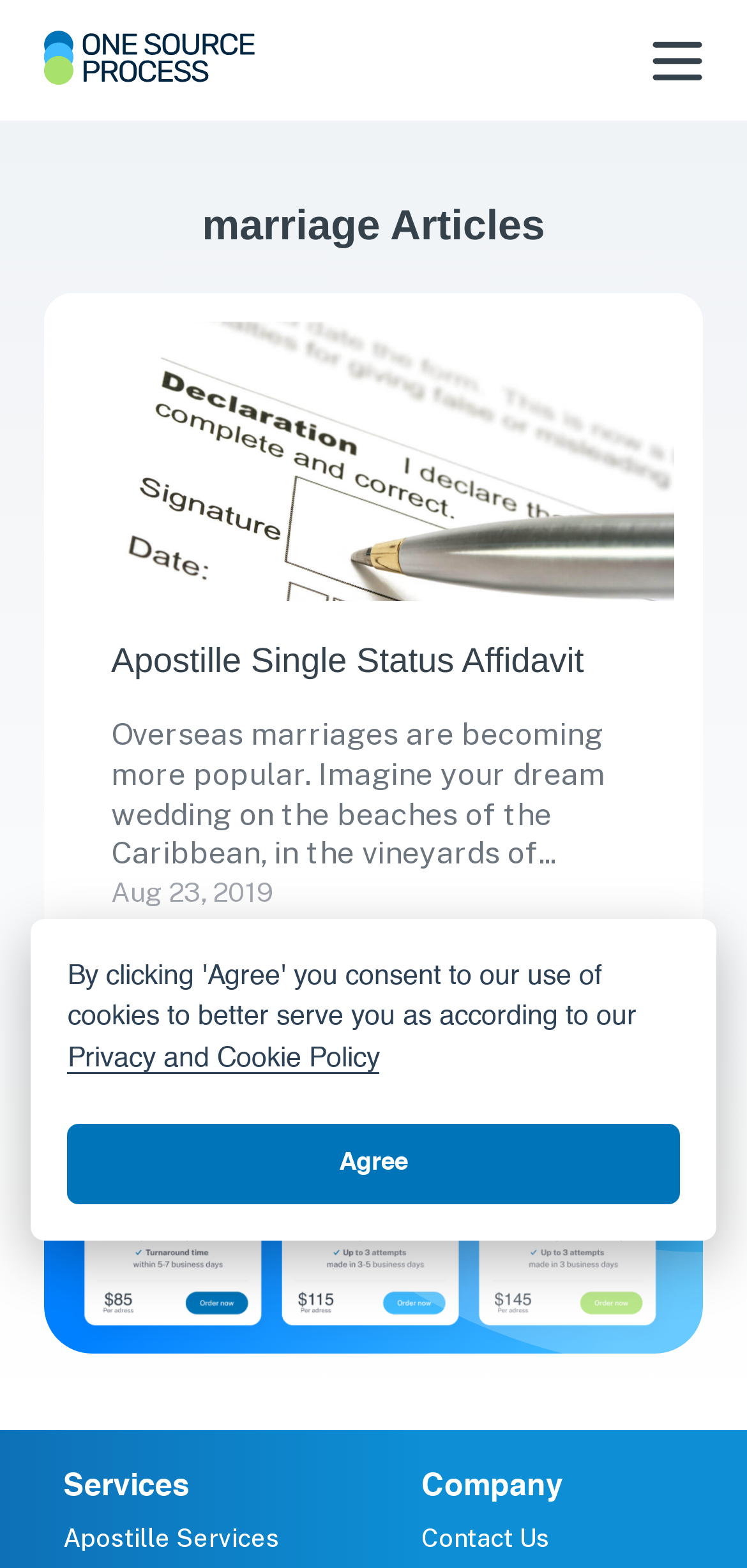What is the purpose of the 'Apostille Services' link?
Based on the visual information, provide a detailed and comprehensive answer.

I found the link element with the OCR text 'Apostille Services' under the 'Services' section, which suggests that the purpose of this link is to access apostille services, possibly related to marriage or legal processes.